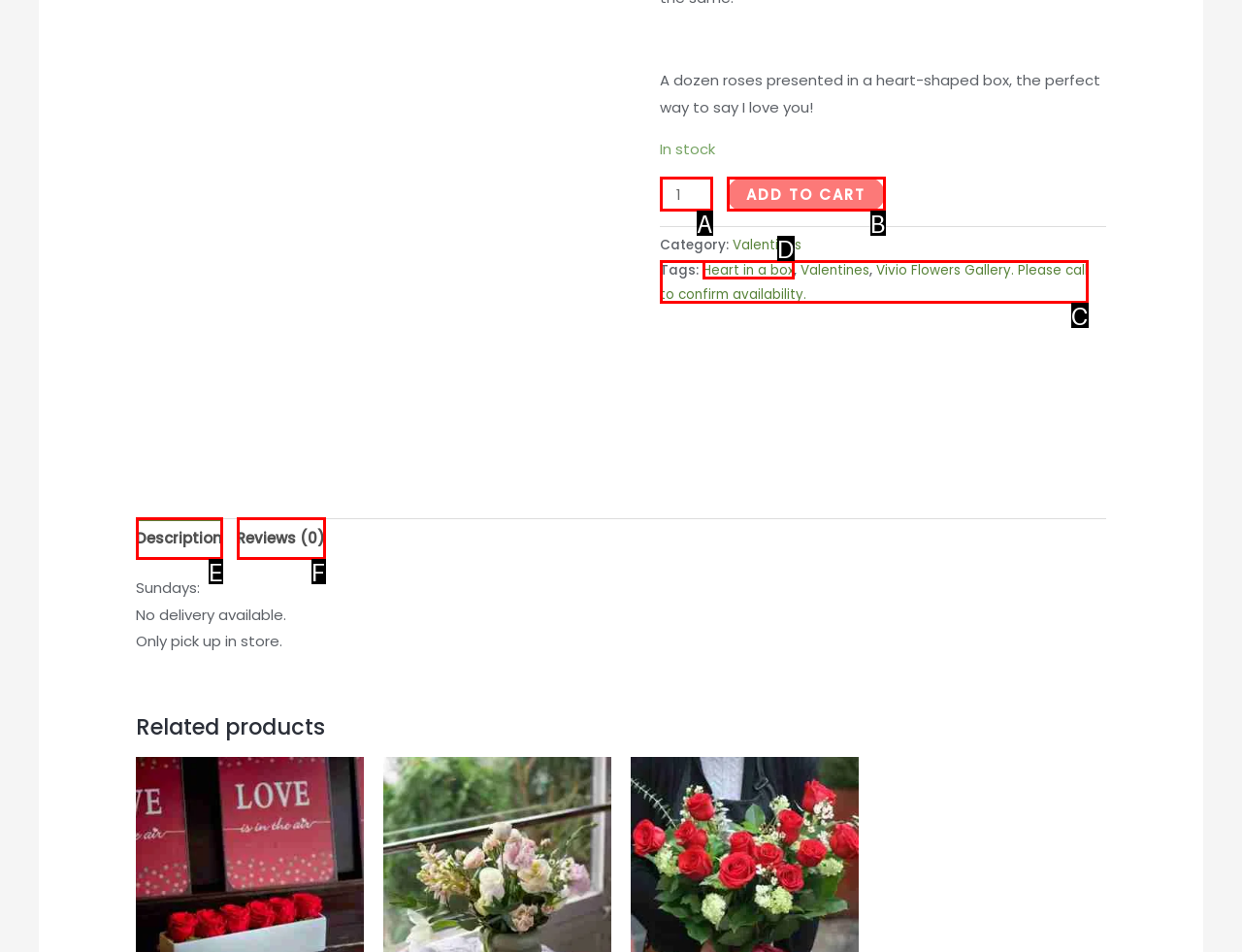Based on the description: Office Shoes, identify the matching HTML element. Reply with the letter of the correct option directly.

None